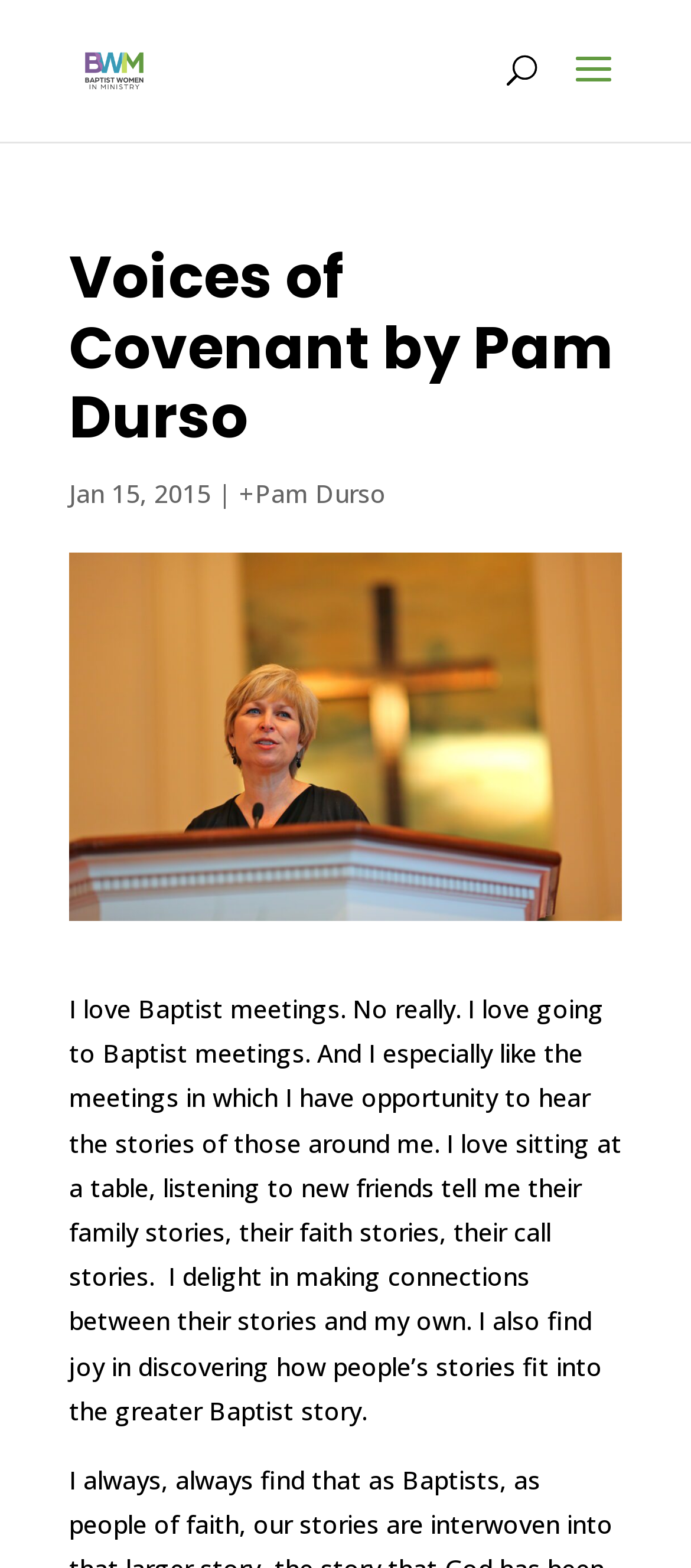Is there a search function on the webpage?
Carefully examine the image and provide a detailed answer to the question.

I found a search function on the webpage by looking at the search element, which is located at the top of the webpage. The search element is a text input field that allows users to search for content on the webpage.